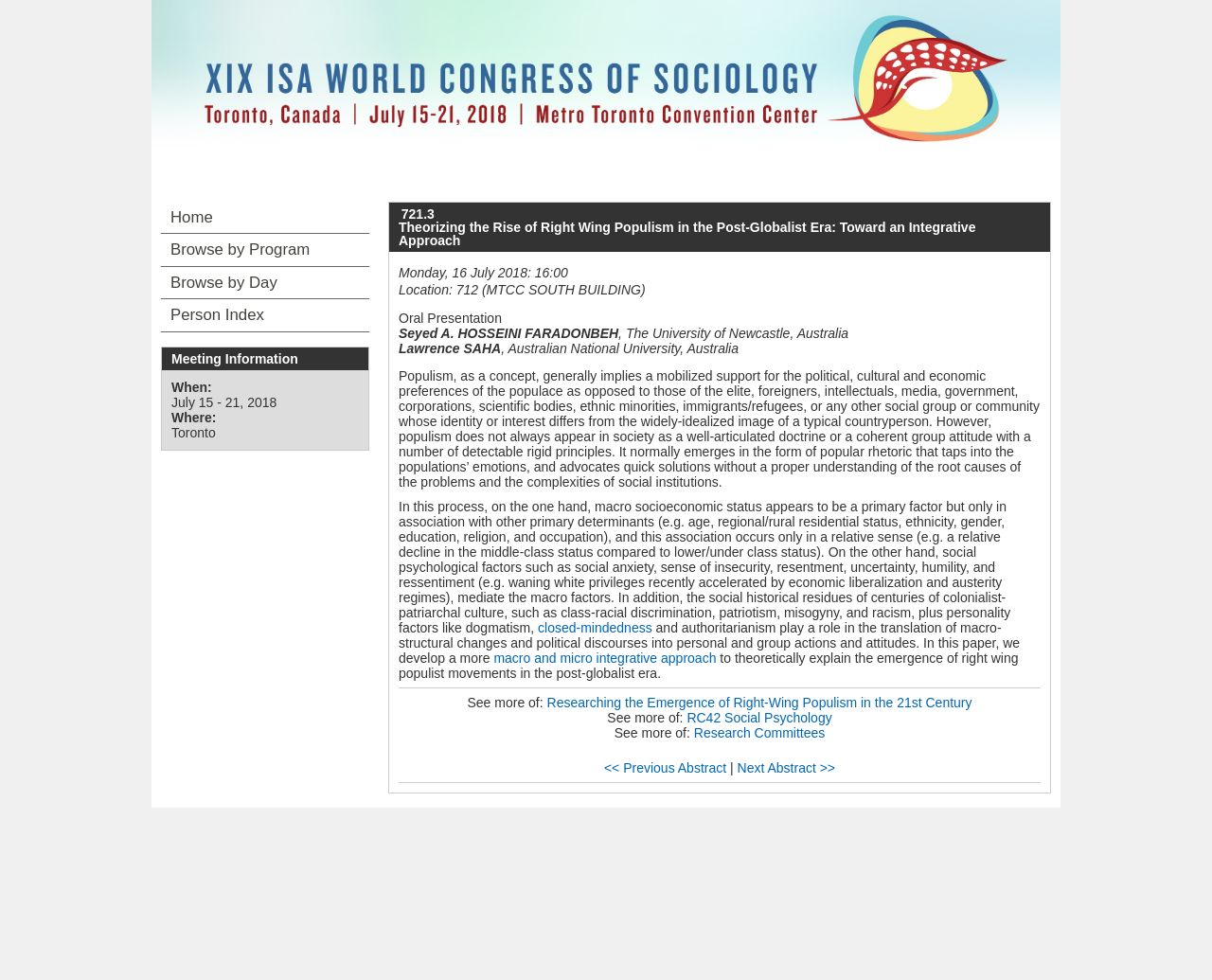Predict the bounding box of the UI element based on this description: "macro and micro integrative approach".

[0.407, 0.664, 0.591, 0.679]